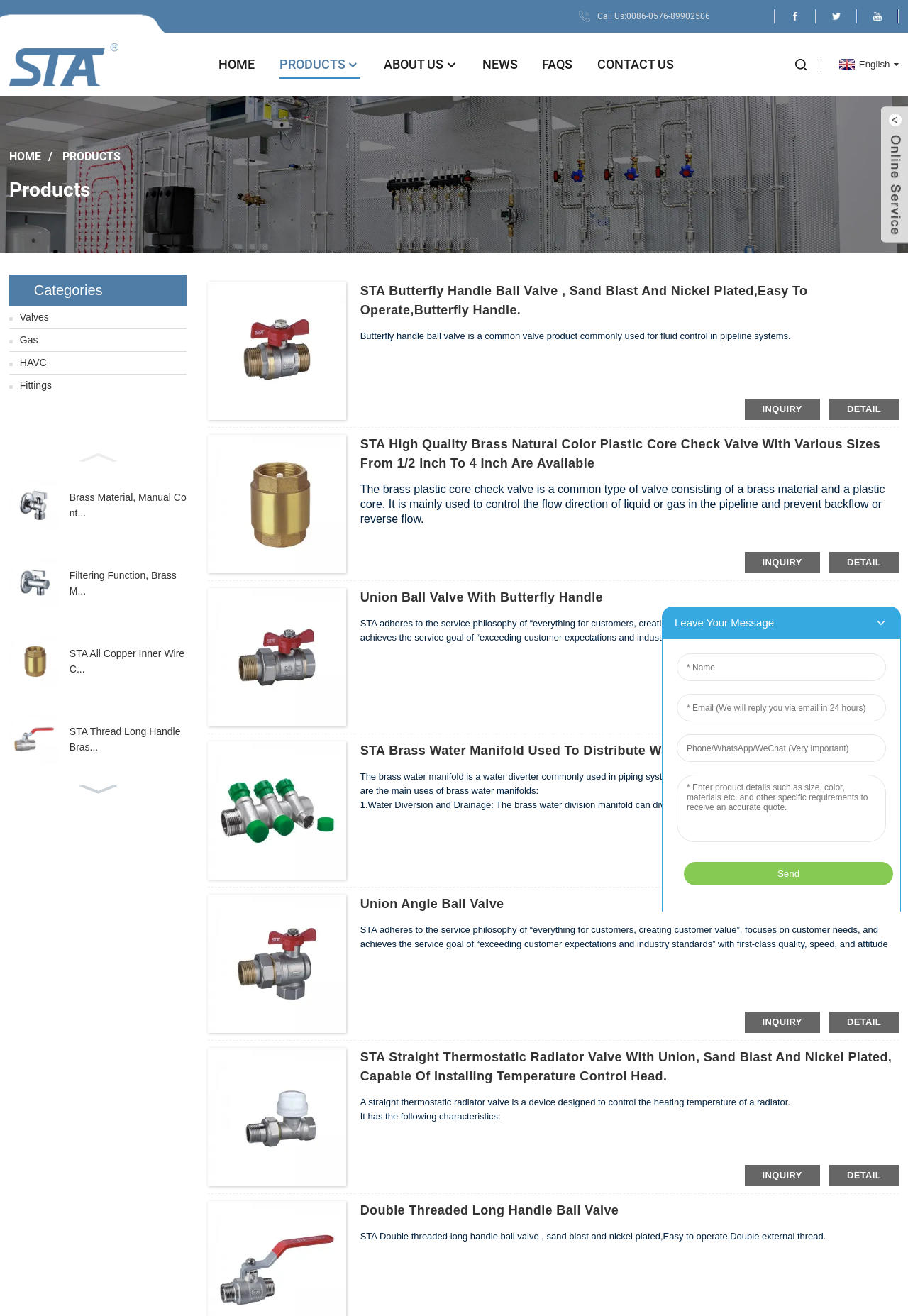What is the function of the 'Previous slide' button?
Look at the image and answer the question with a single word or phrase.

To navigate to previous products